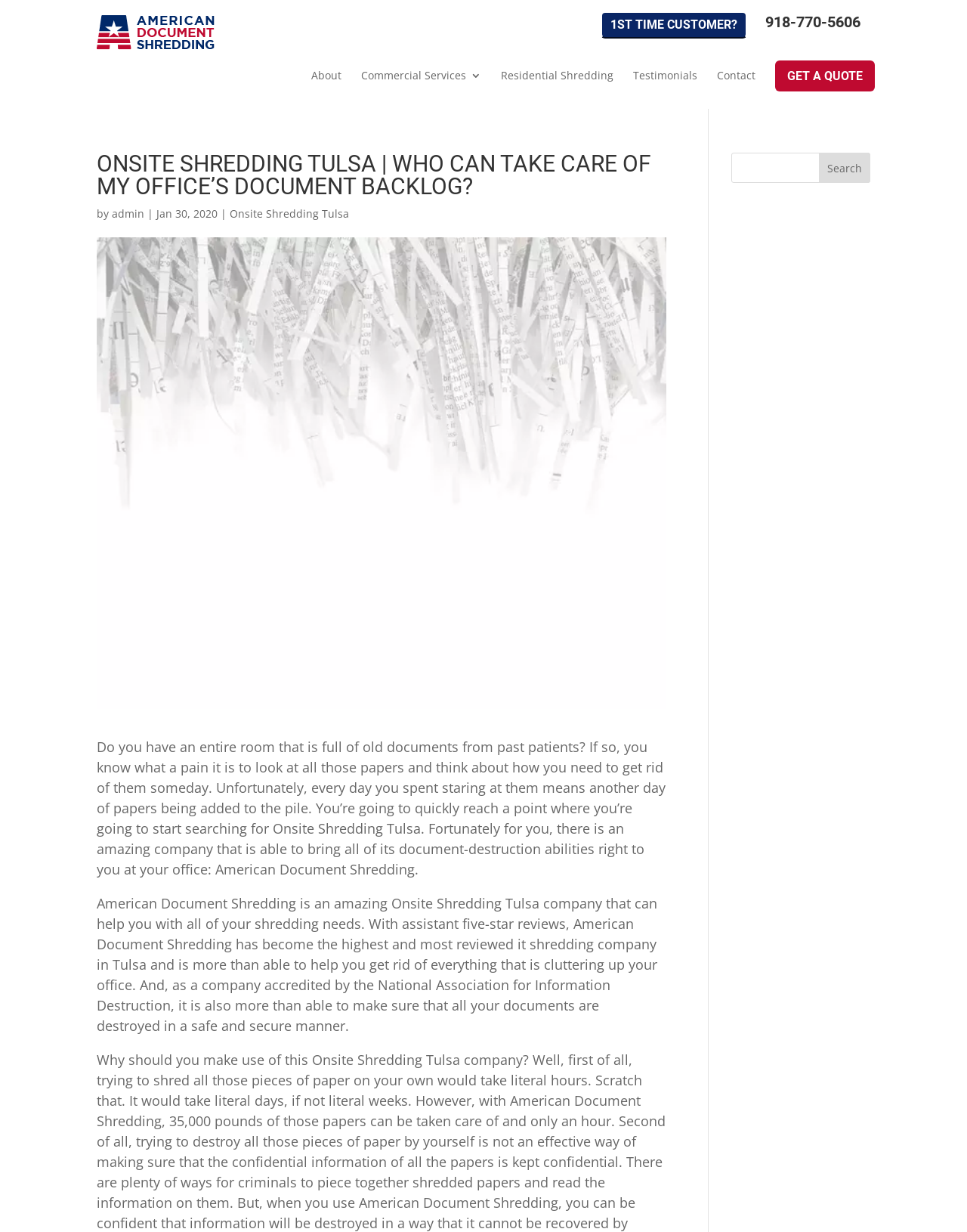Generate a thorough caption detailing the webpage content.

The webpage is about American Document Shredding, a company that offers onsite shredding services in Tulsa. At the top of the page, there are several links, including "1ST TIME CUSTOMER?", a phone number "918-770-5606", and the company name "American Document Shredding" with a corresponding image. 

To the right of the company name, there are navigation links, including "About", "Commercial Services 3", "Residential Shredding", "Testimonials", and "Contact". Below these links, there is a prominent call-to-action button "GET A QUOTE". 

On the left side of the page, there is a search bar with a "Search" button. Below the search bar, there is a heading that asks "ONSITE SHREDDING TULSA | WHO CAN TAKE CARE OF MY OFFICE’S DOCUMENT BACKLOG?" 

Following the heading, there is an article with a title "Onsite Shredding Tulsa" and a corresponding image. The article discusses the problem of having a large amount of documents to shred and introduces American Document Shredding as a solution. The company is described as having excellent reviews and being accredited by the National Association for Information Destruction, ensuring safe and secure document destruction.